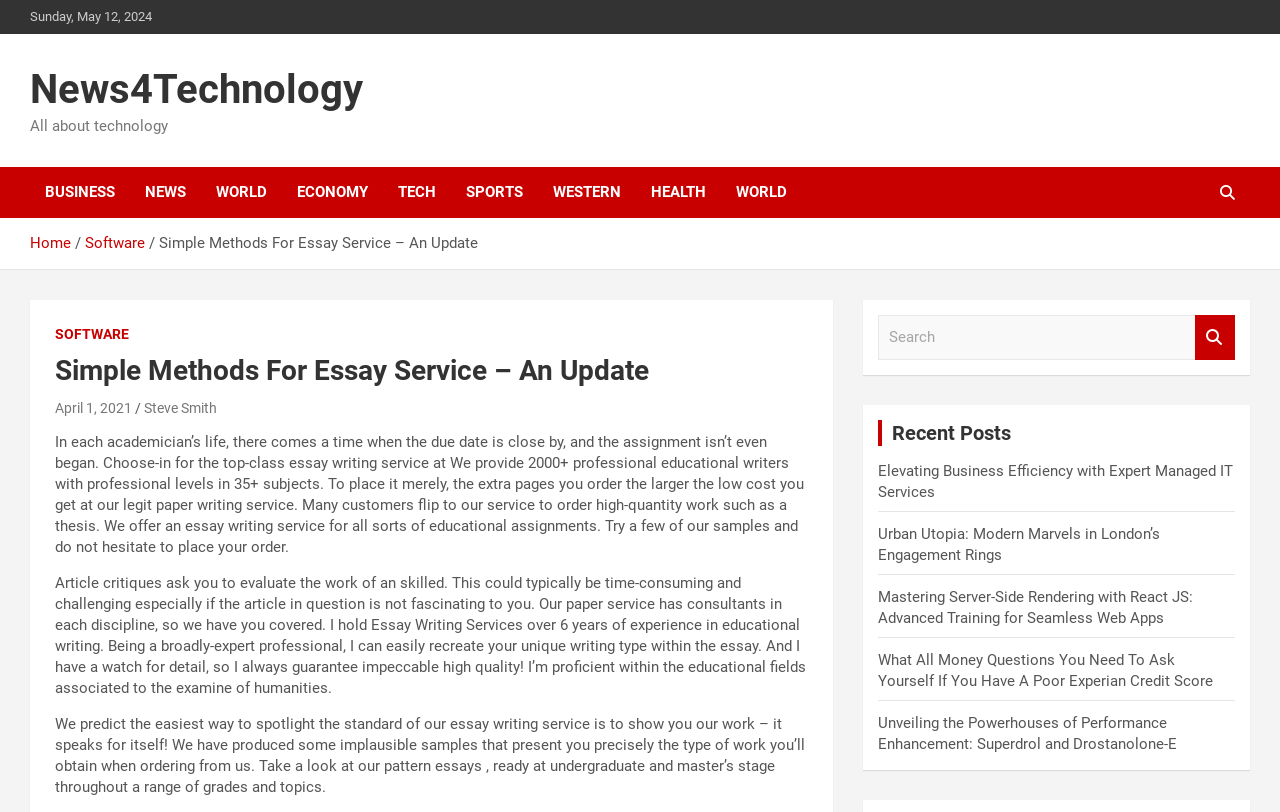Can you find and provide the main heading text of this webpage?

Simple Methods For Essay Service – An Update